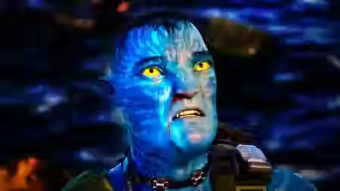Respond with a single word or phrase for the following question: 
What color are the character's eyes?

Yellow